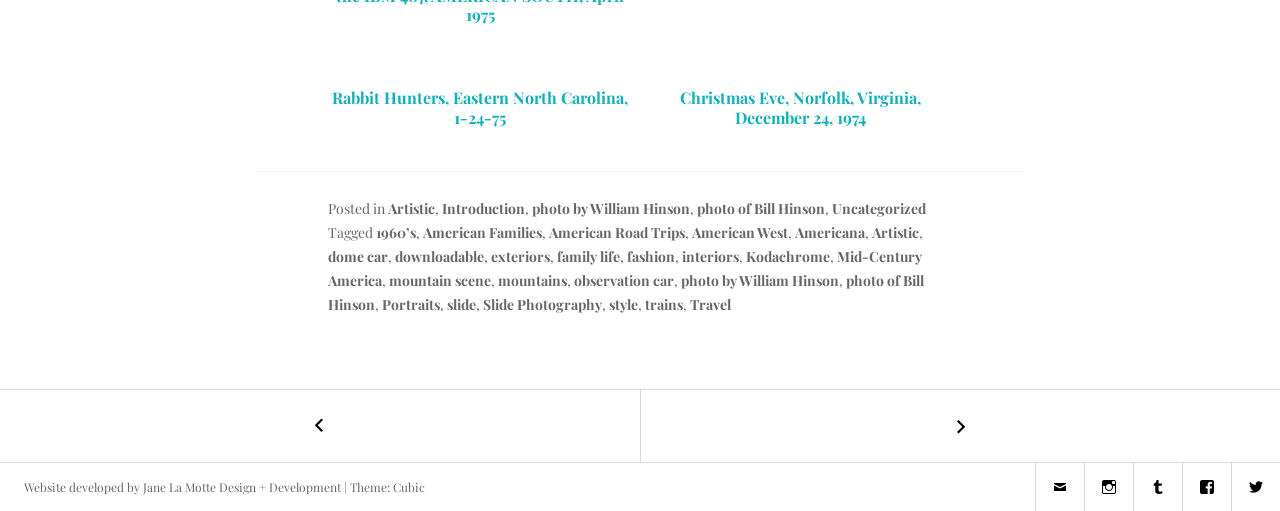Please identify the bounding box coordinates of the element on the webpage that should be clicked to follow this instruction: "View the photo of Three rabbit hunters". The bounding box coordinates should be given as four float numbers between 0 and 1, formatted as [left, top, right, bottom].

[0.256, 0.301, 0.494, 0.47]